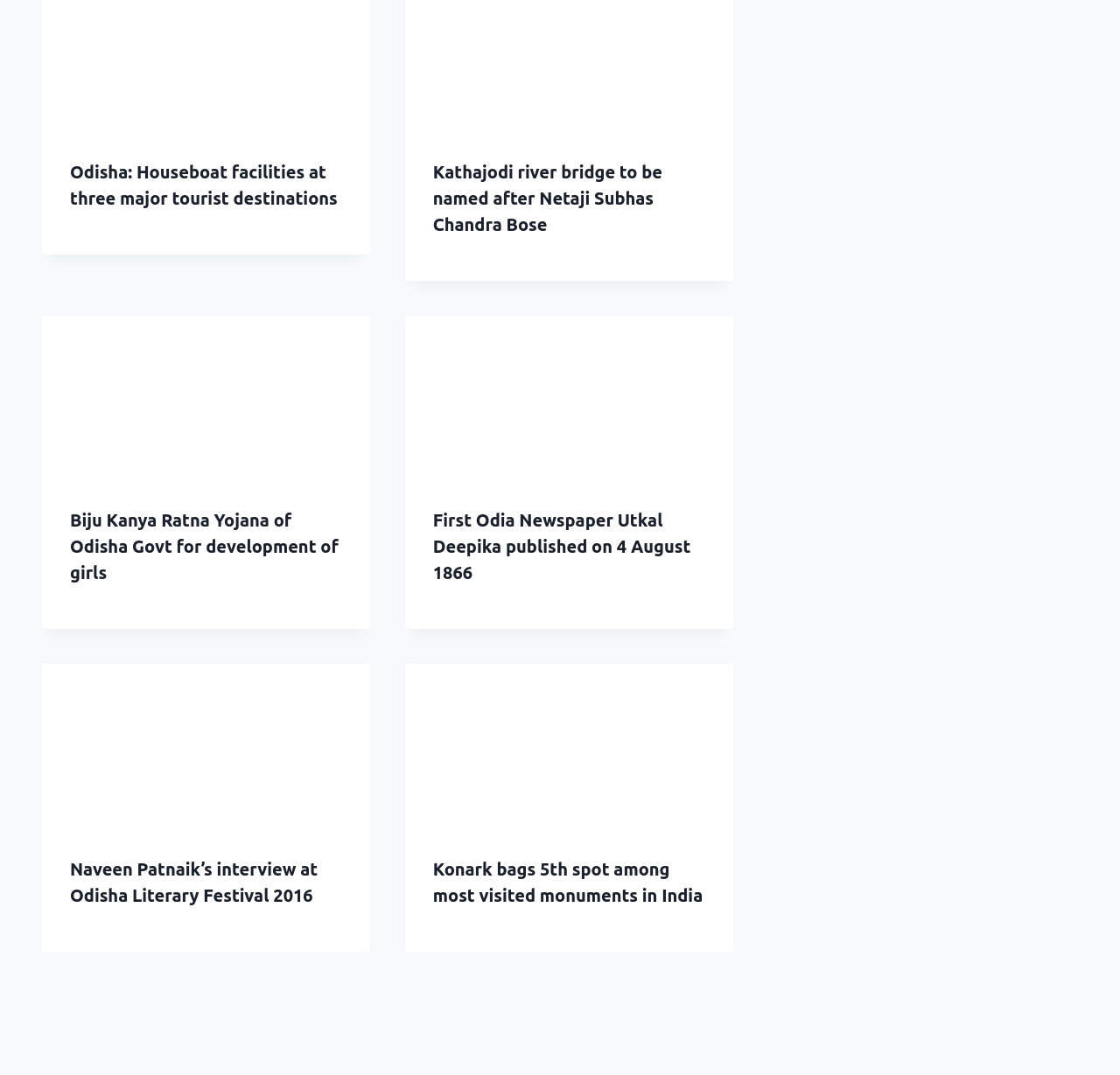Analyze the image and answer the question with as much detail as possible: 
What is the topic of the first article?

The first article is about houseboat facilities at three major tourist destinations in Odisha, as indicated by the heading 'Odisha: Houseboat facilities at three major tourist destinations'.